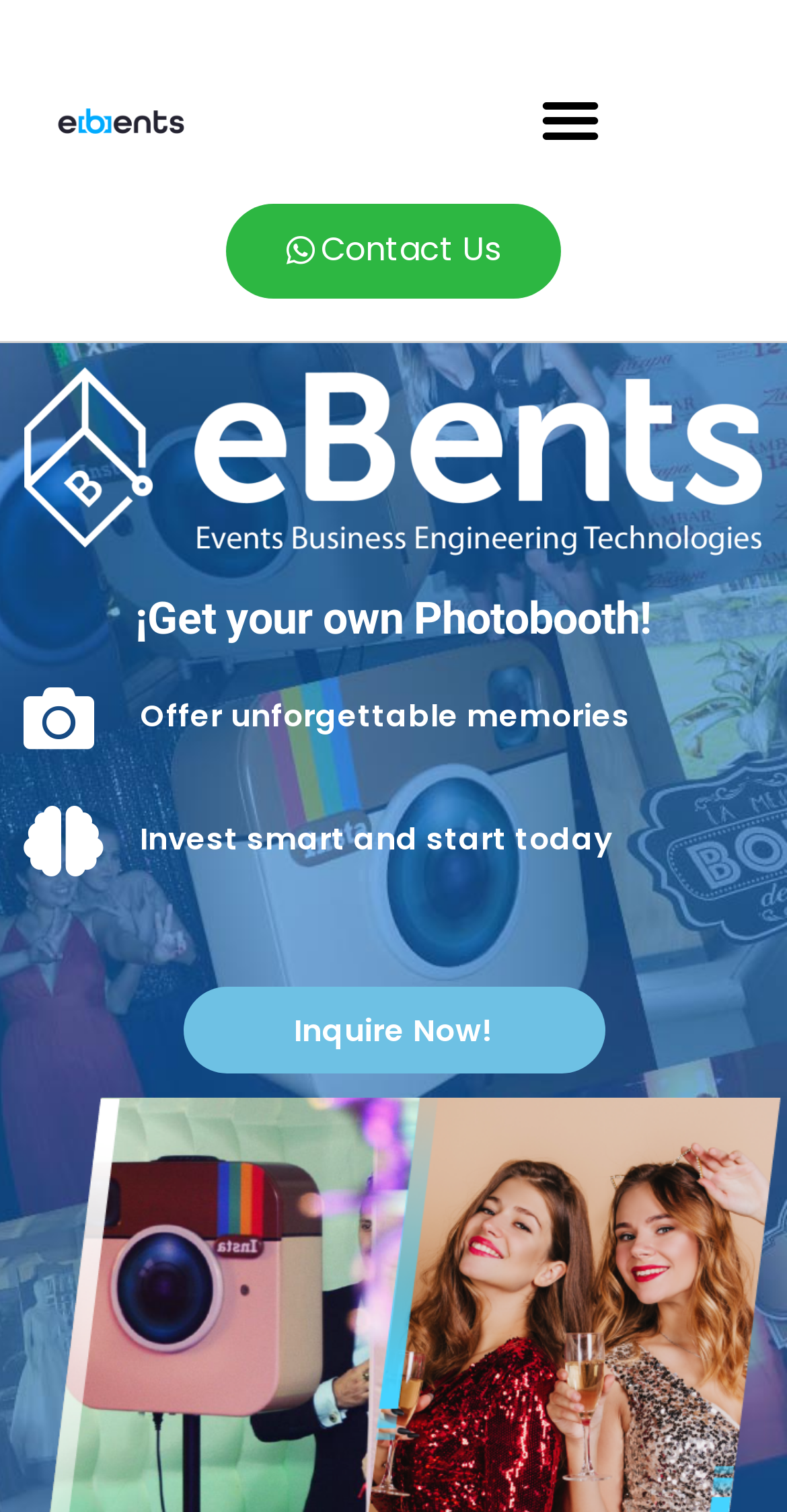What is the call-to-action on the website?
Give a single word or phrase as your answer by examining the image.

Inquire Now!